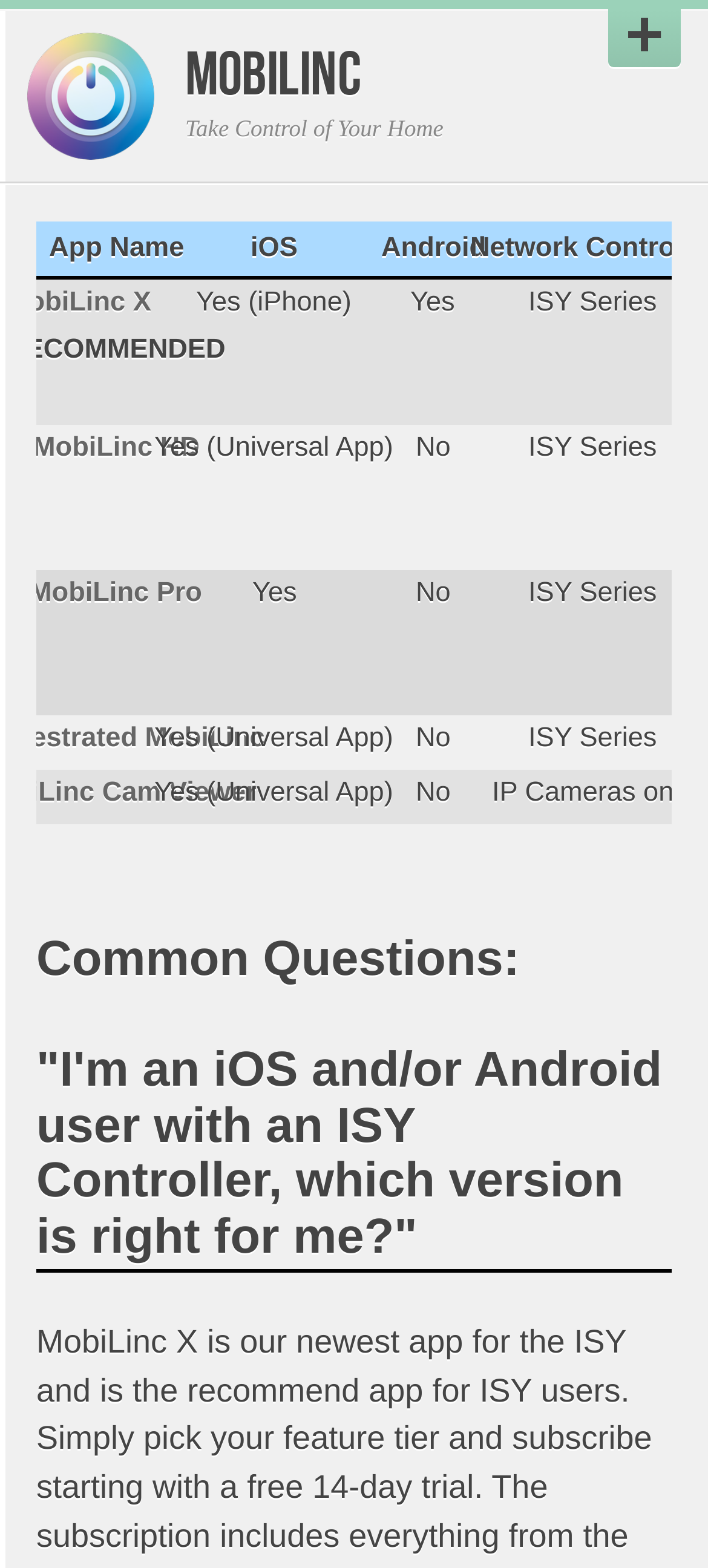Given the element description, predict the bounding box coordinates in the format (top-left x, top-left y, bottom-right x, bottom-right y). Make sure all values are between 0 and 1. Here is the element description: MobiLincTake Control of Your Home

[0.262, 0.033, 0.949, 0.093]